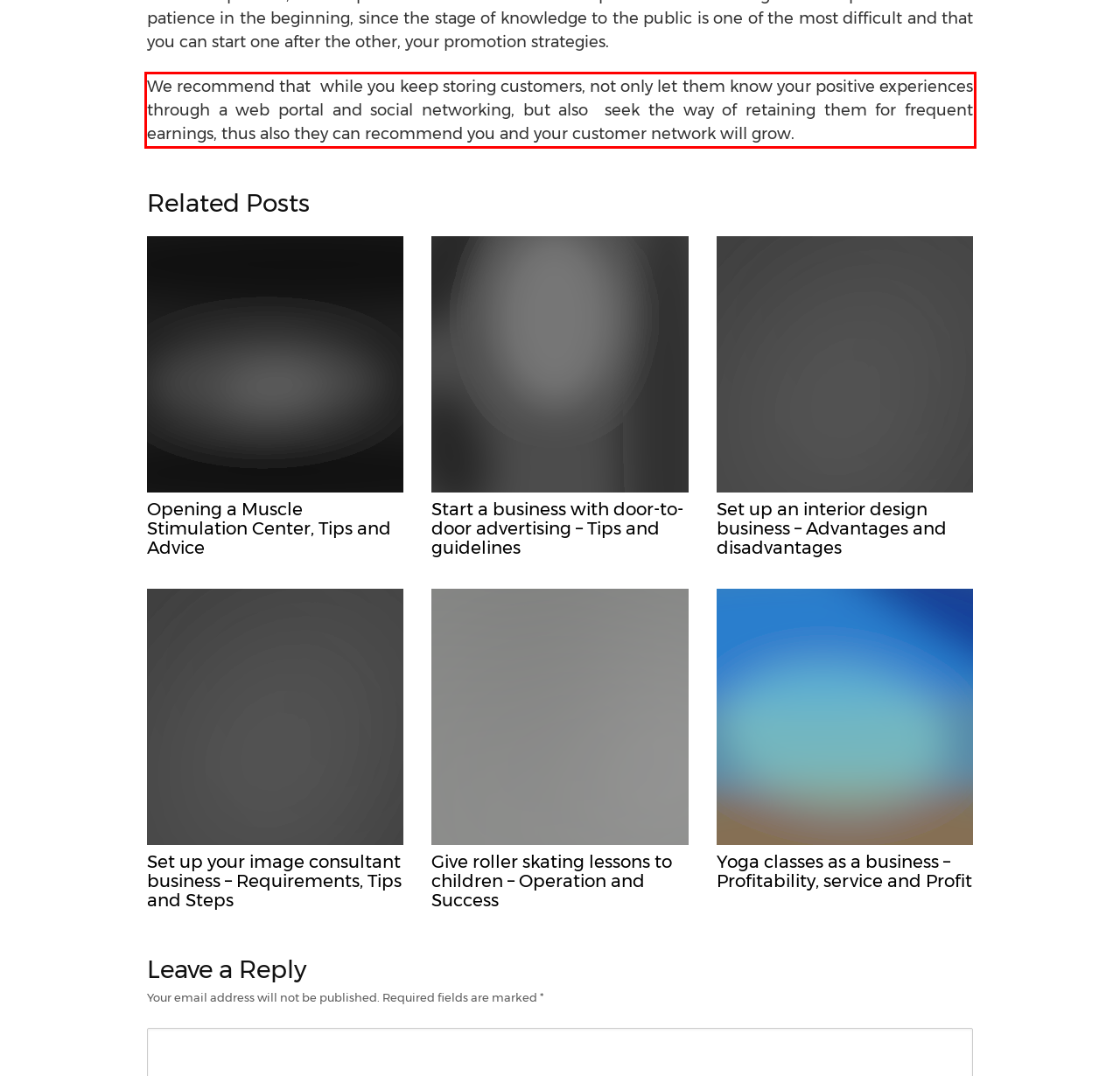You are provided with a screenshot of a webpage that includes a red bounding box. Extract and generate the text content found within the red bounding box.

We recommend that while you keep storing customers, not only let them know your positive experiences through a web portal and social networking, but also seek the way of retaining them for frequent earnings, thus also they can recommend you and your customer network will grow.